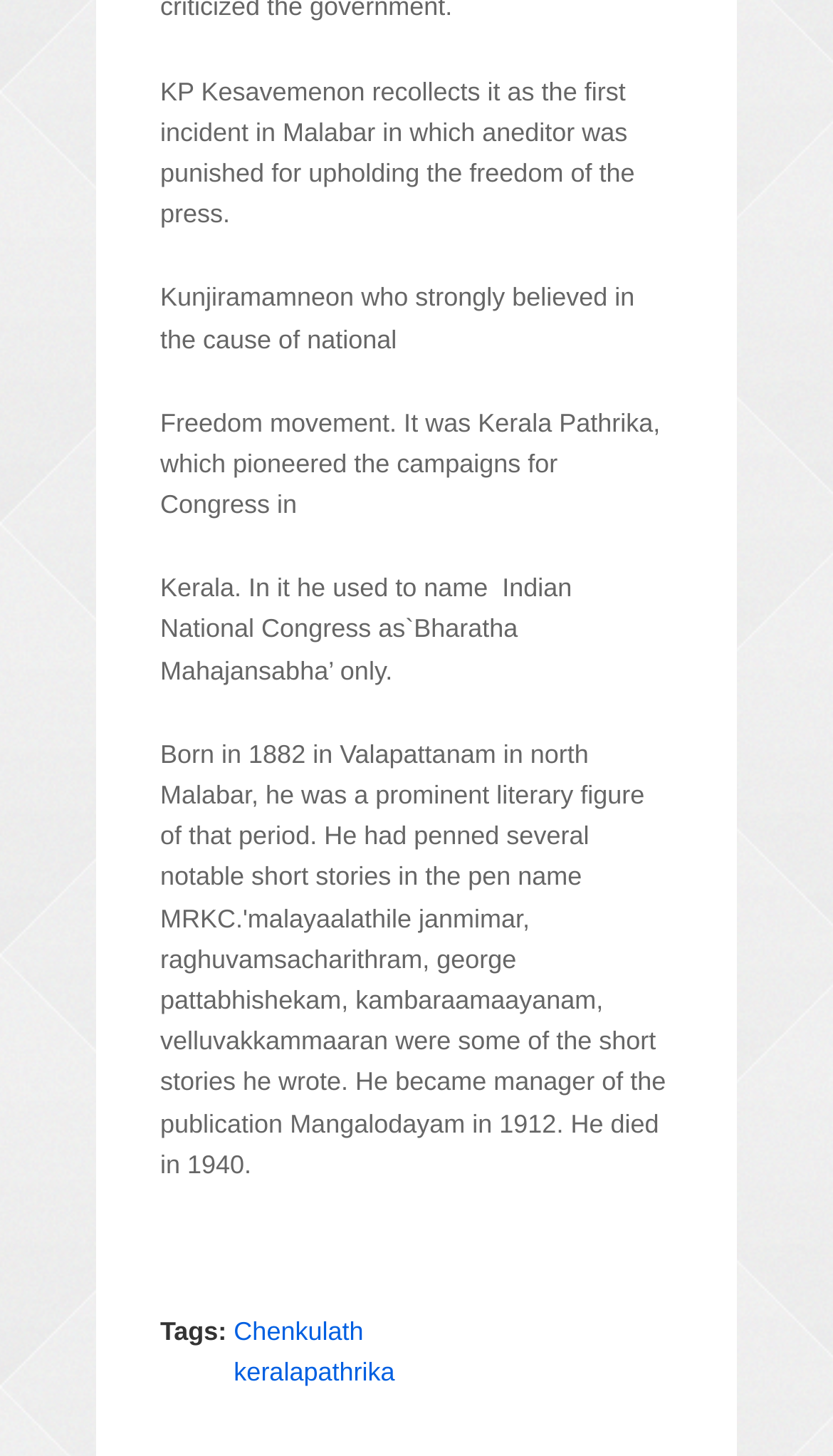Refer to the image and provide an in-depth answer to the question:
What is the name of the movement Kunjiramamneon believed in?

The second sentence of the webpage states 'Kunjiramamneon who strongly believed in the cause of national Freedom movement.' Hence, the answer is Freedom movement.